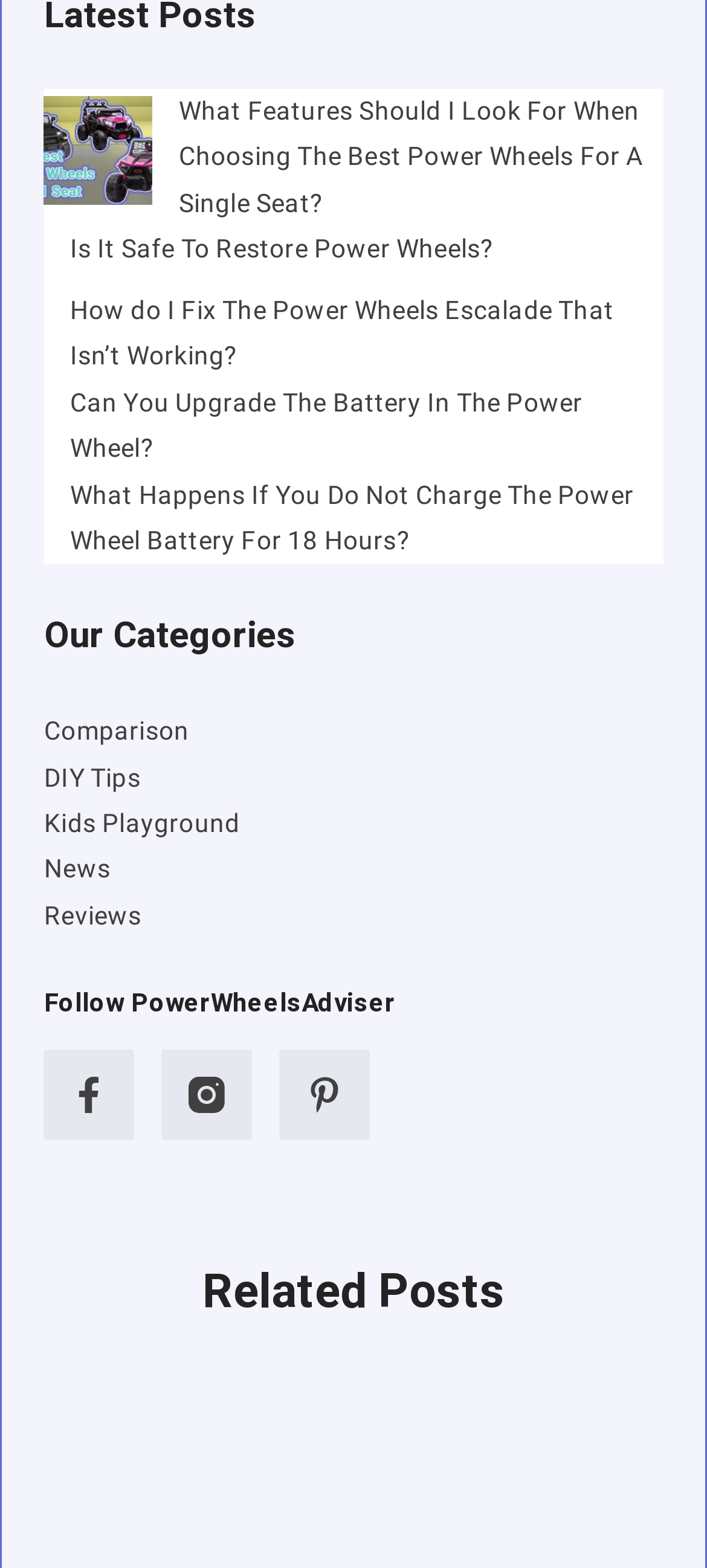What is the purpose of the links in the 'Related Posts' section?
Provide a detailed answer to the question using information from the image.

The webpage has a section titled 'Related Posts' with links underneath. The purpose of these links is likely to show posts related to the current topic, allowing users to explore more content on the same subject.